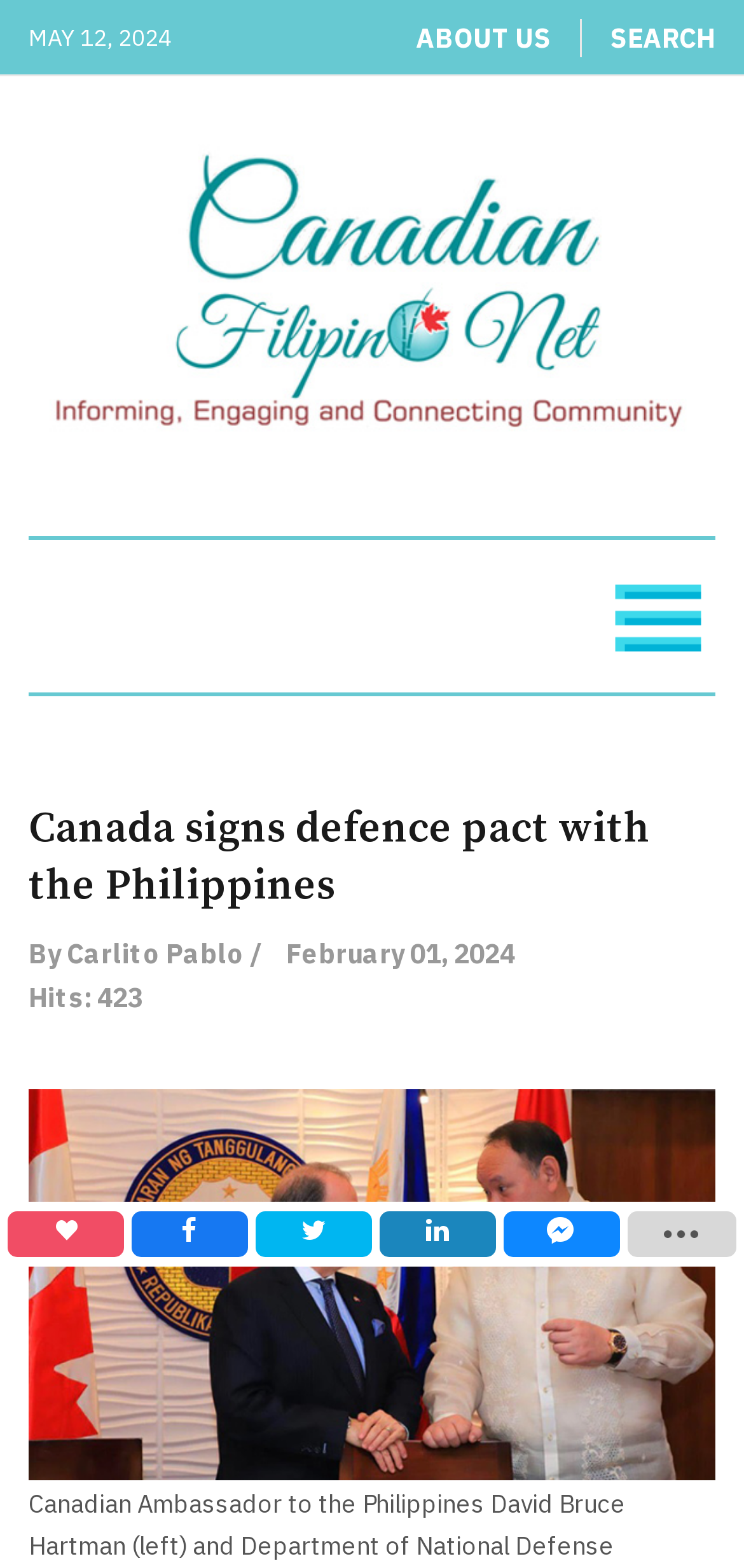What is the date of the article?
Based on the image content, provide your answer in one word or a short phrase.

February 01, 2024